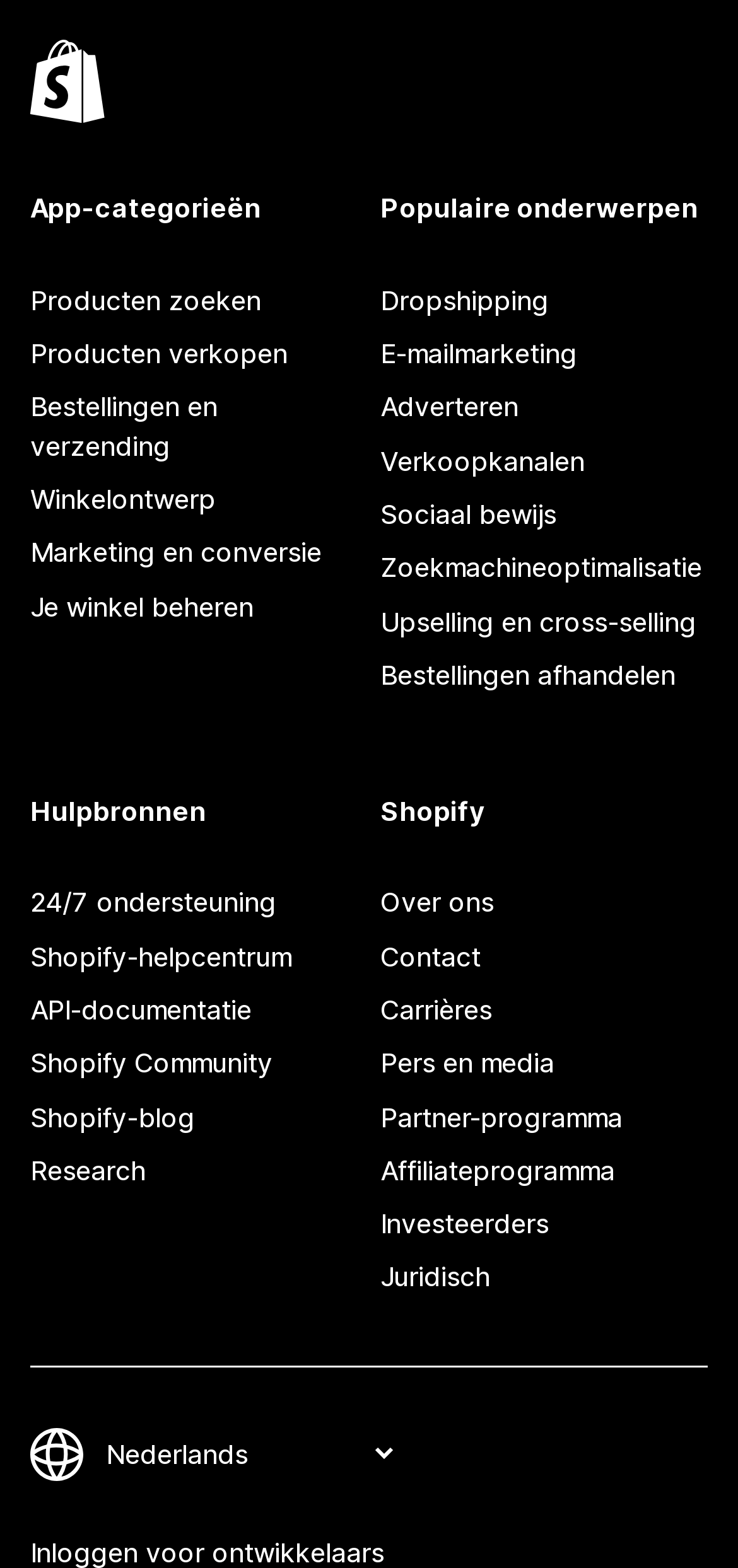Identify the bounding box coordinates of the section to be clicked to complete the task described by the following instruction: "Learn about dropshipping". The coordinates should be four float numbers between 0 and 1, formatted as [left, top, right, bottom].

[0.515, 0.175, 0.959, 0.209]